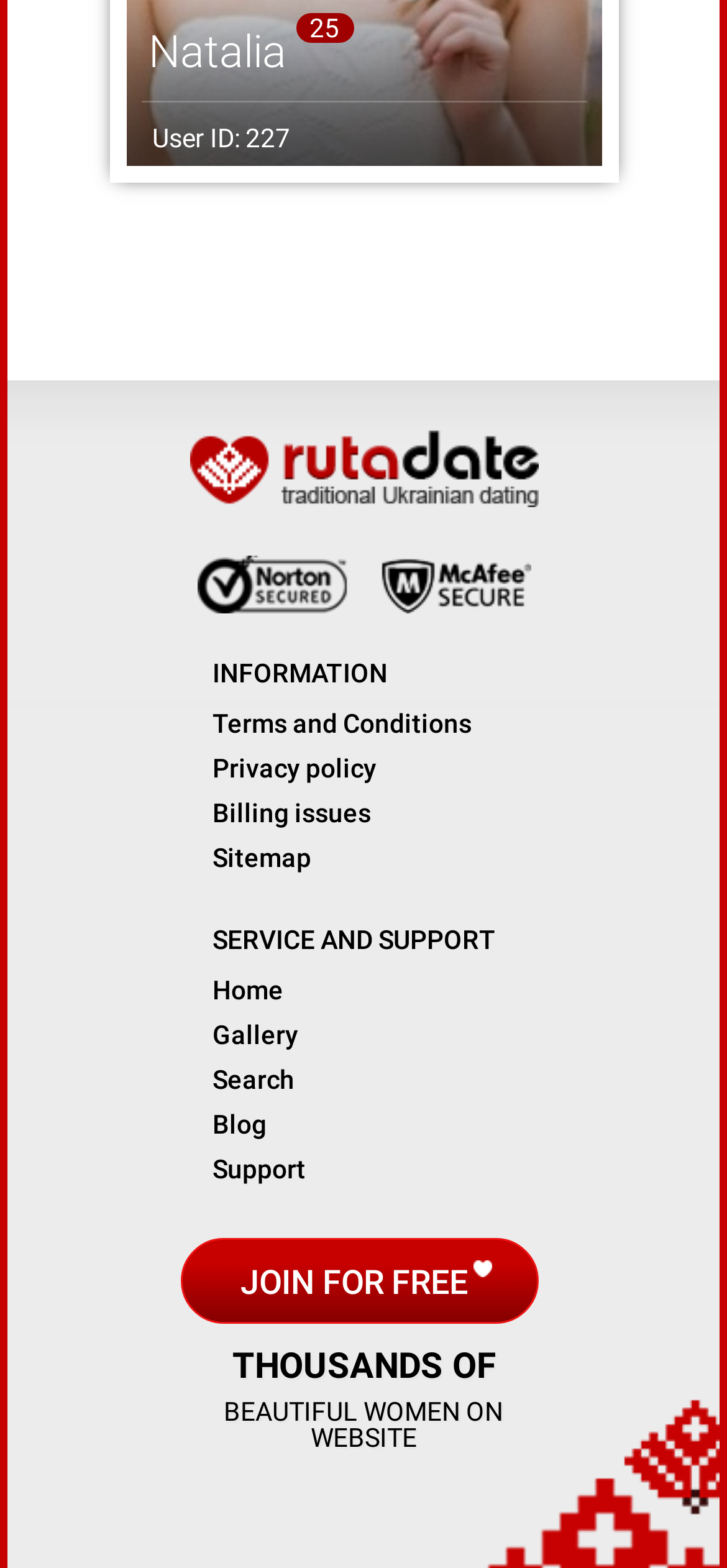Using the description "Privacy policy", locate and provide the bounding box of the UI element.

[0.292, 0.476, 0.518, 0.504]